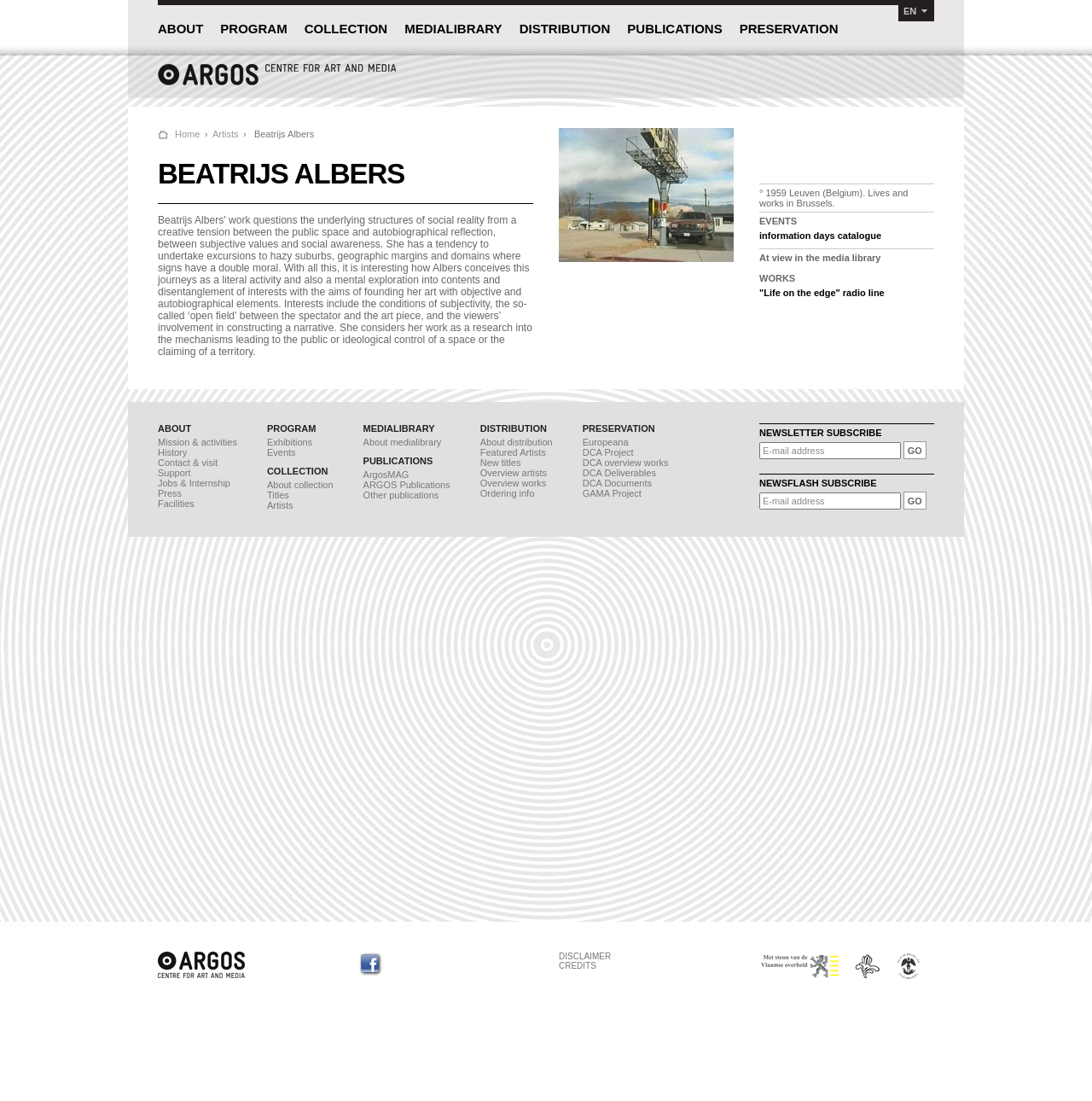Please find the bounding box for the following UI element description. Provide the coordinates in (top-left x, top-left y, bottom-right x, bottom-right y) format, with values between 0 and 1: Mission & activities

[0.145, 0.397, 0.217, 0.406]